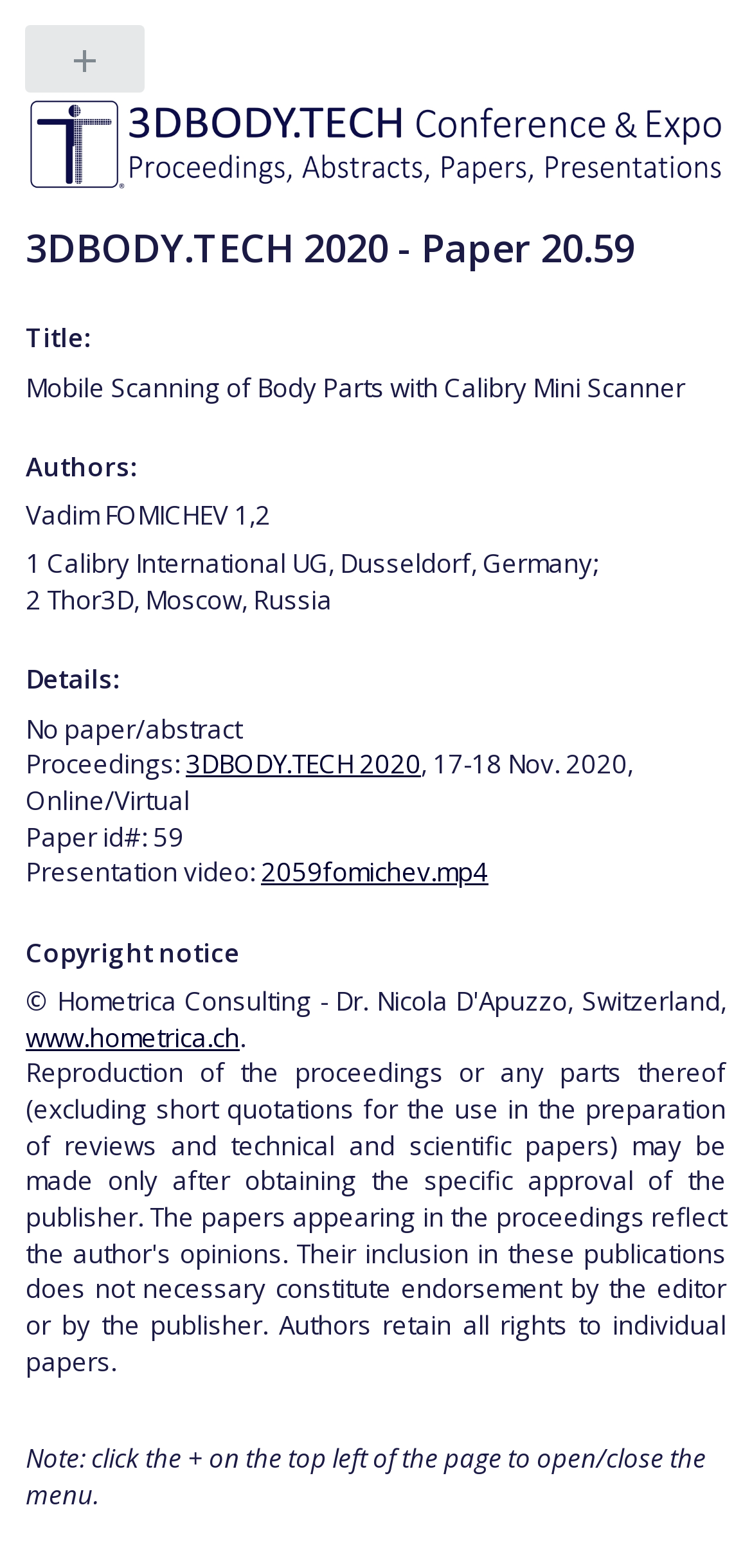What is the title of the paper?
Please respond to the question with a detailed and thorough explanation.

I found the title of the paper by looking at the static text element that says 'Title:' and then reading the text next to it, which is 'Mobile Scanning of Body Parts with Calibry Mini Scanner'.